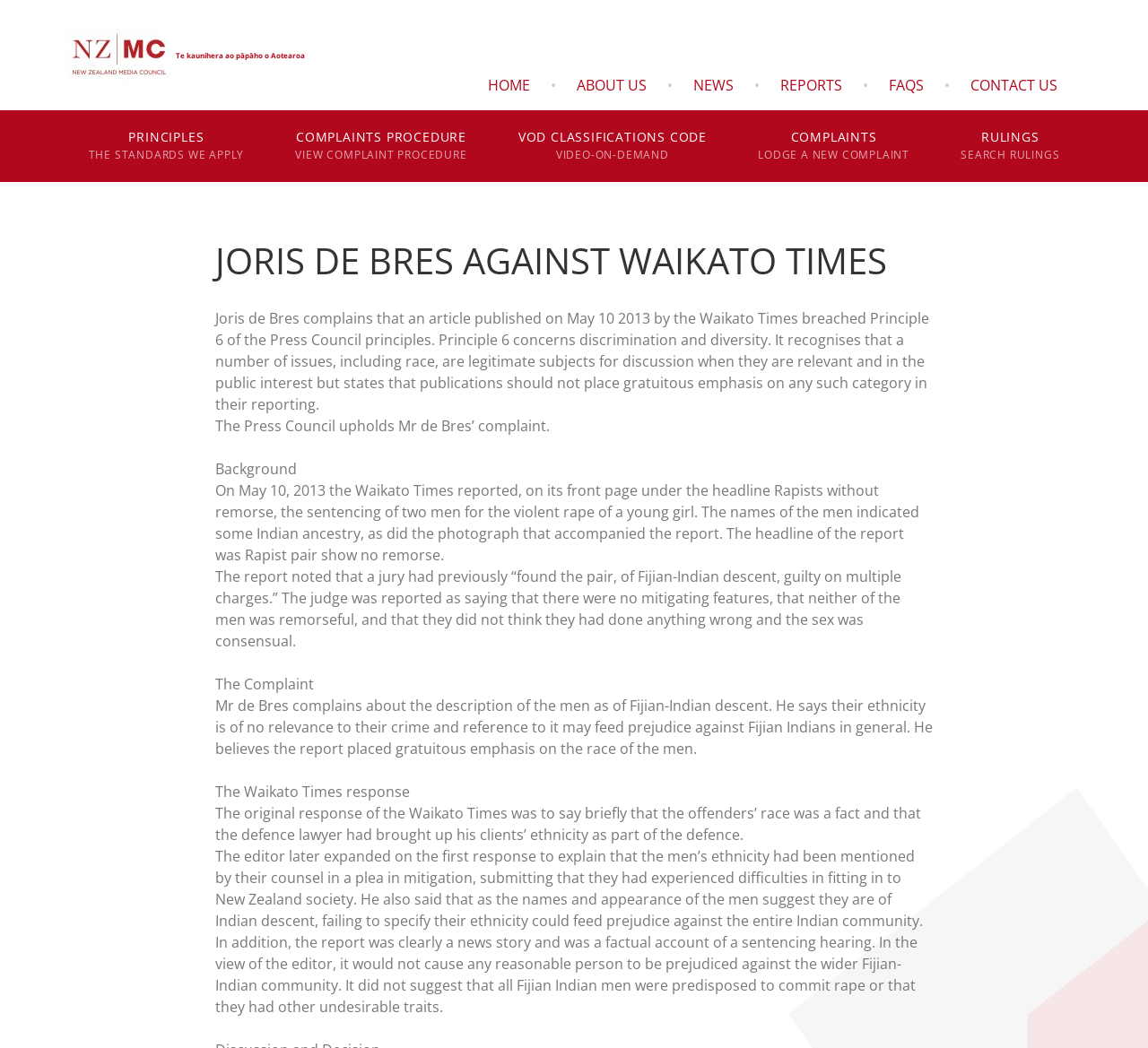Please specify the bounding box coordinates for the clickable region that will help you carry out the instruction: "Read about media council principles".

[0.07, 0.105, 0.219, 0.174]